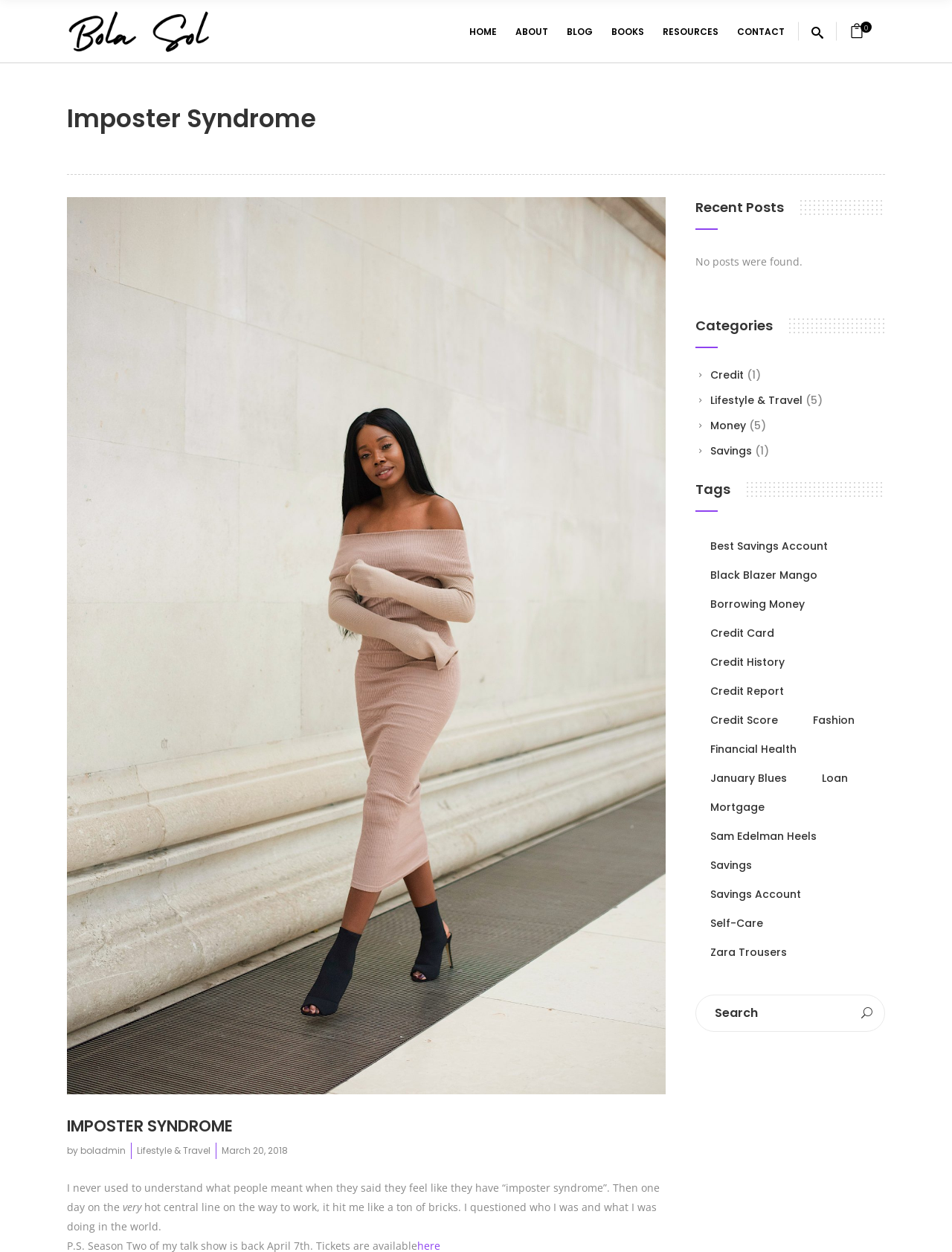What is the name of the author of the blog post?
Look at the screenshot and give a one-word or phrase answer.

Bola Sol